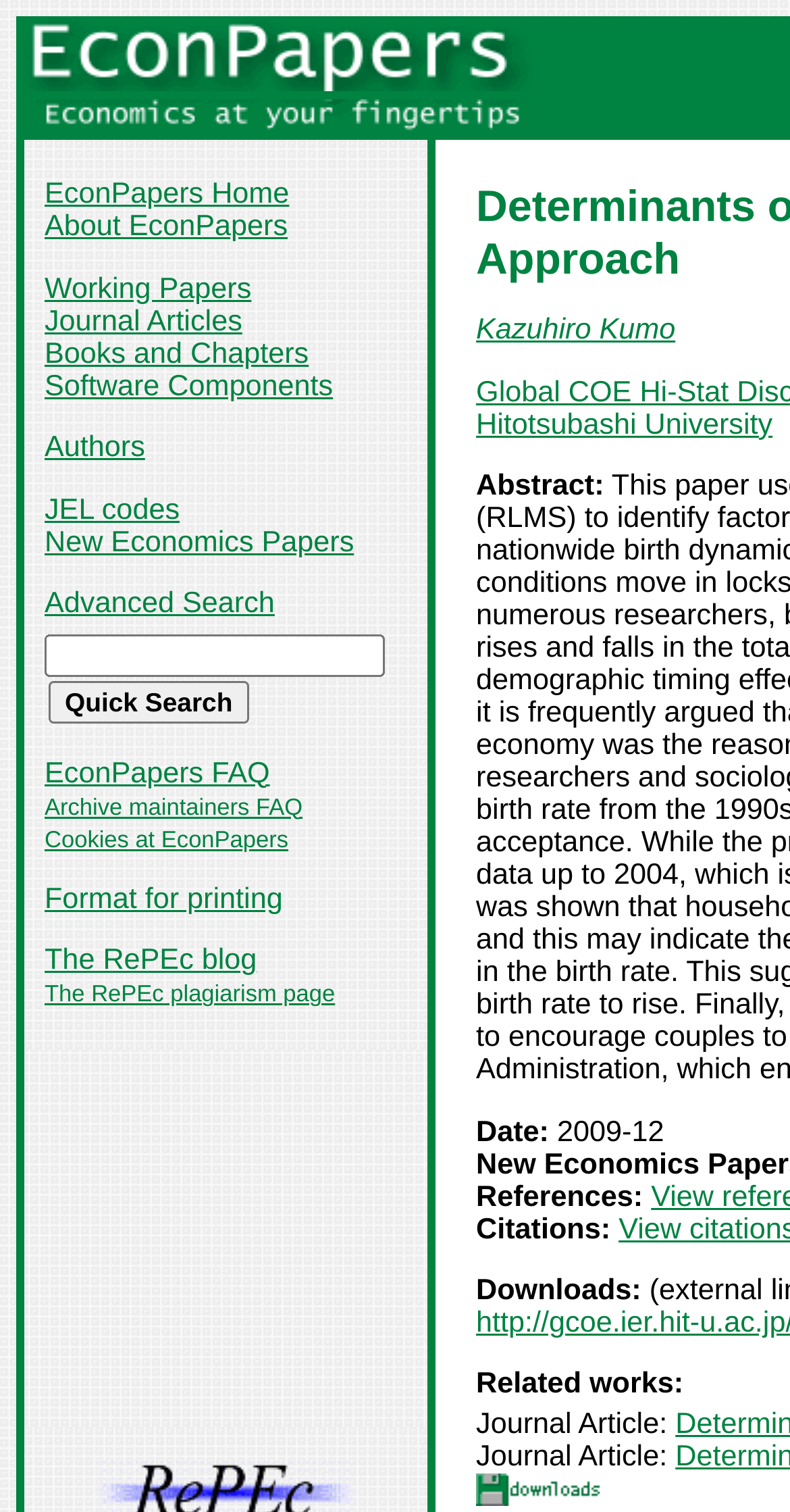Please extract and provide the main headline of the webpage.

Determinants of Childbirth in Russia: A Micro-Data Approach